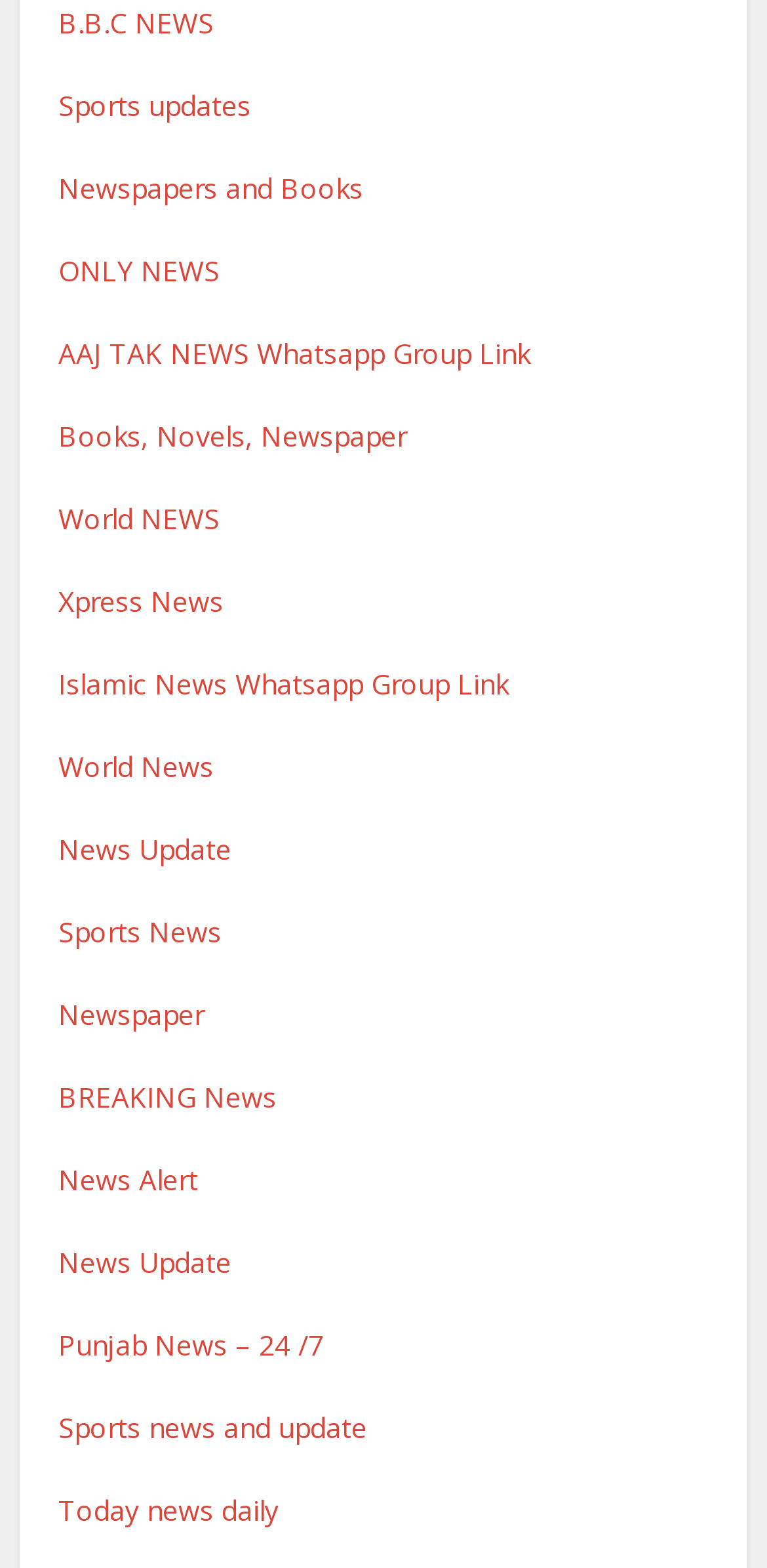What is the first news category? Based on the image, give a response in one word or a short phrase.

B.B.C NEWS